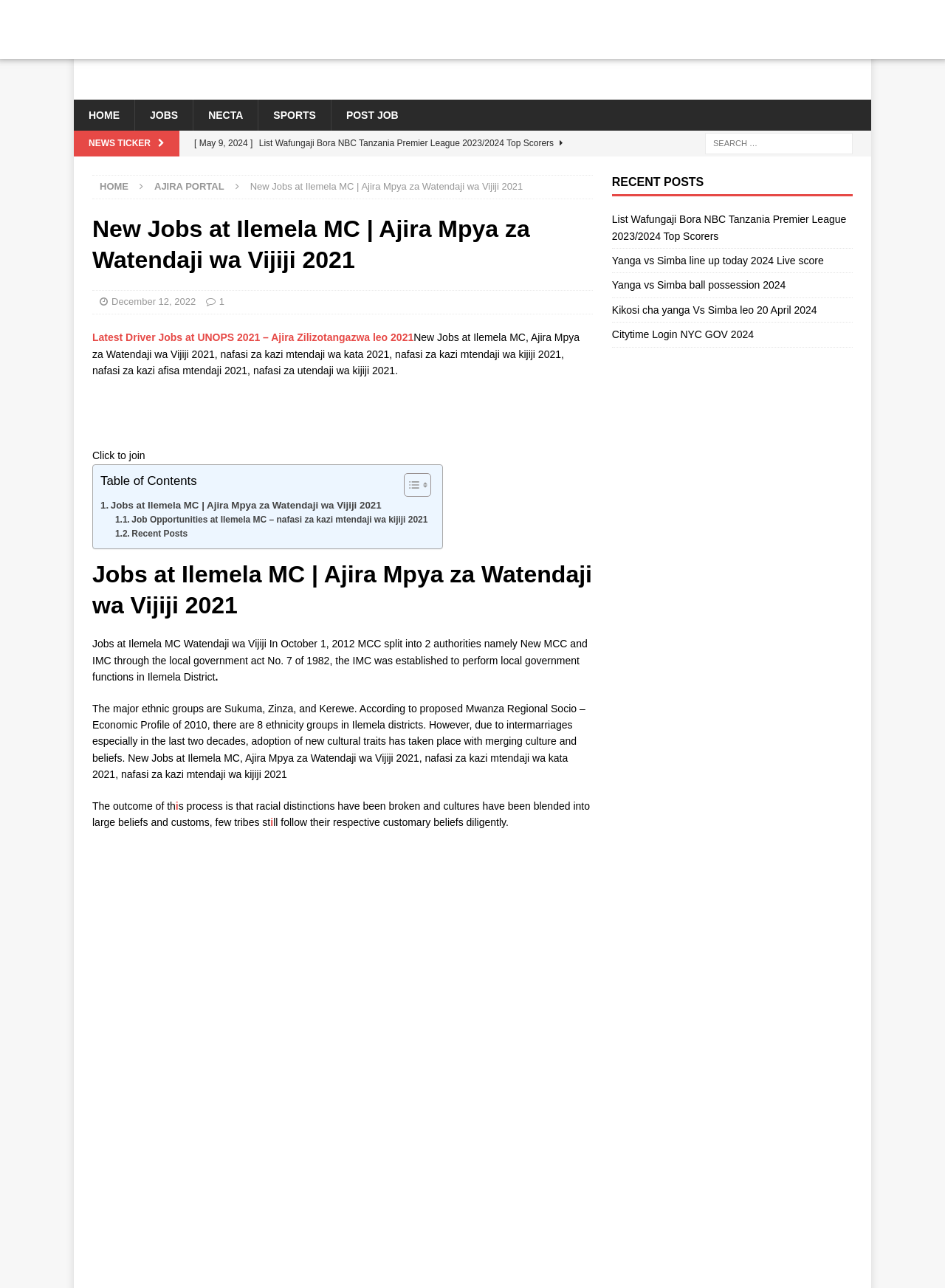Can you determine the bounding box coordinates of the area that needs to be clicked to fulfill the following instruction: "Click the 'POST JOB' link"?

[0.35, 0.077, 0.437, 0.102]